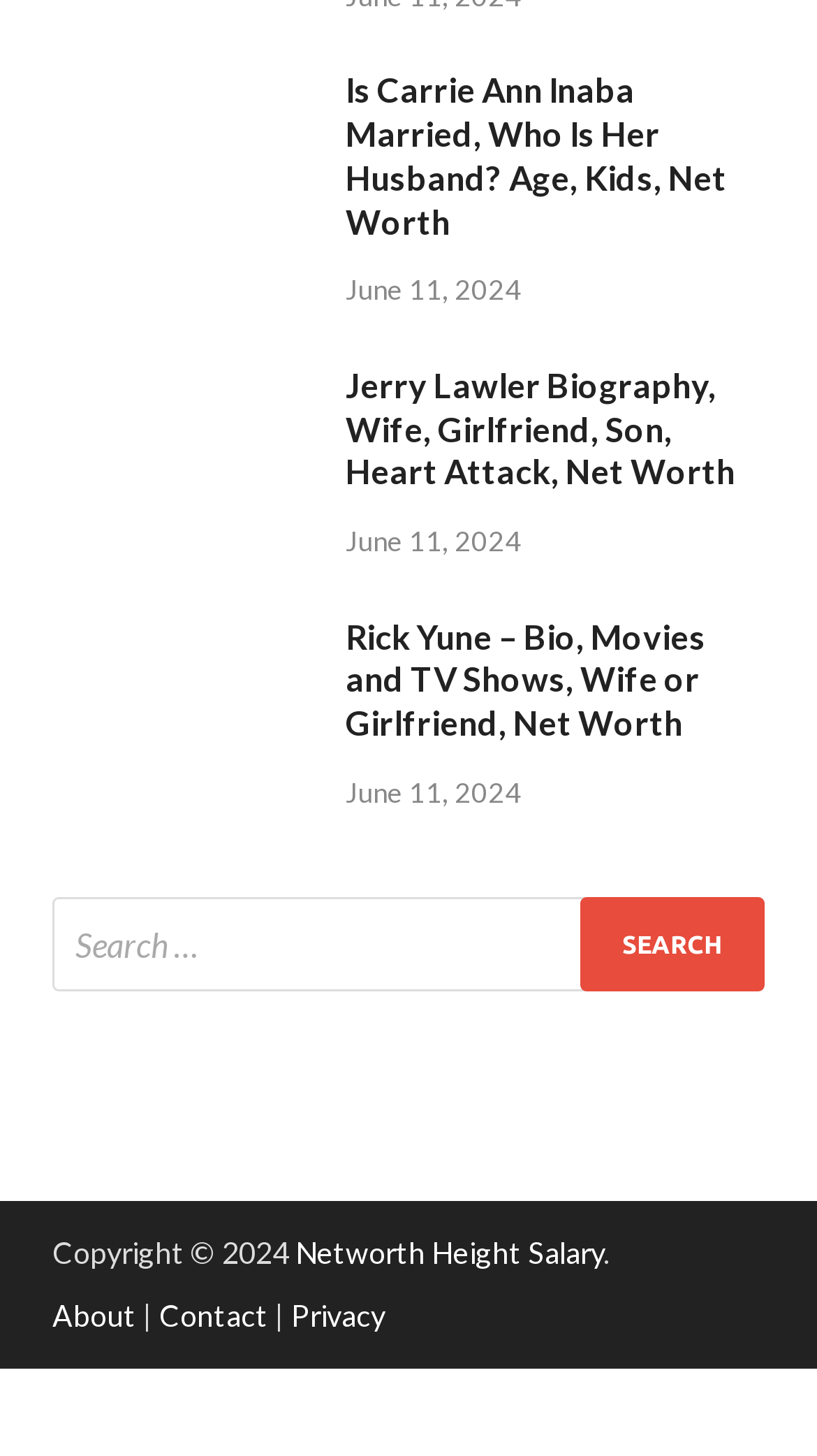Please determine the bounding box coordinates of the element's region to click in order to carry out the following instruction: "View product information". The coordinates should be four float numbers between 0 and 1, i.e., [left, top, right, bottom].

None